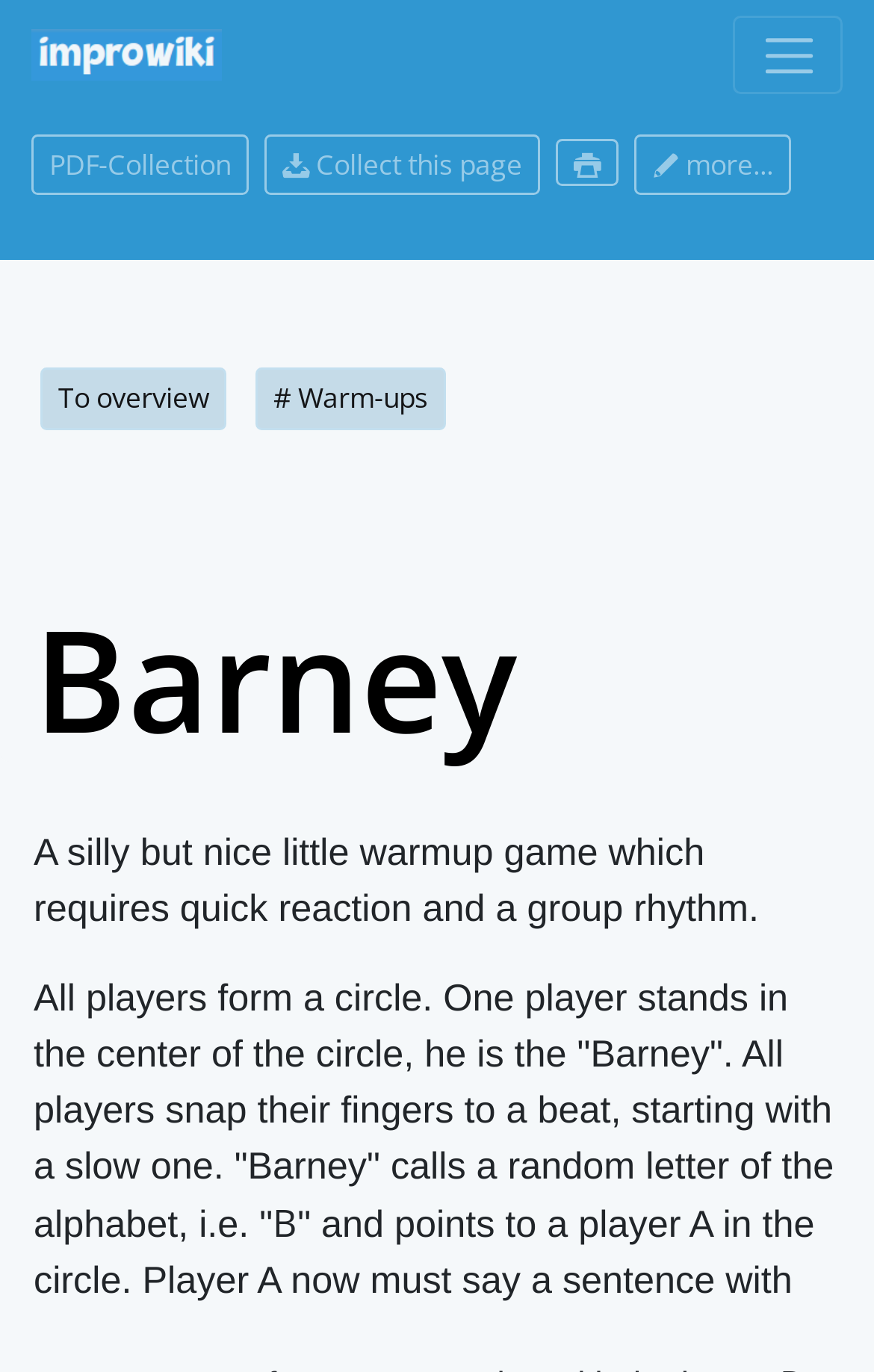Provide the bounding box coordinates of the HTML element described by the text: "Collect this page".

[0.303, 0.098, 0.618, 0.143]